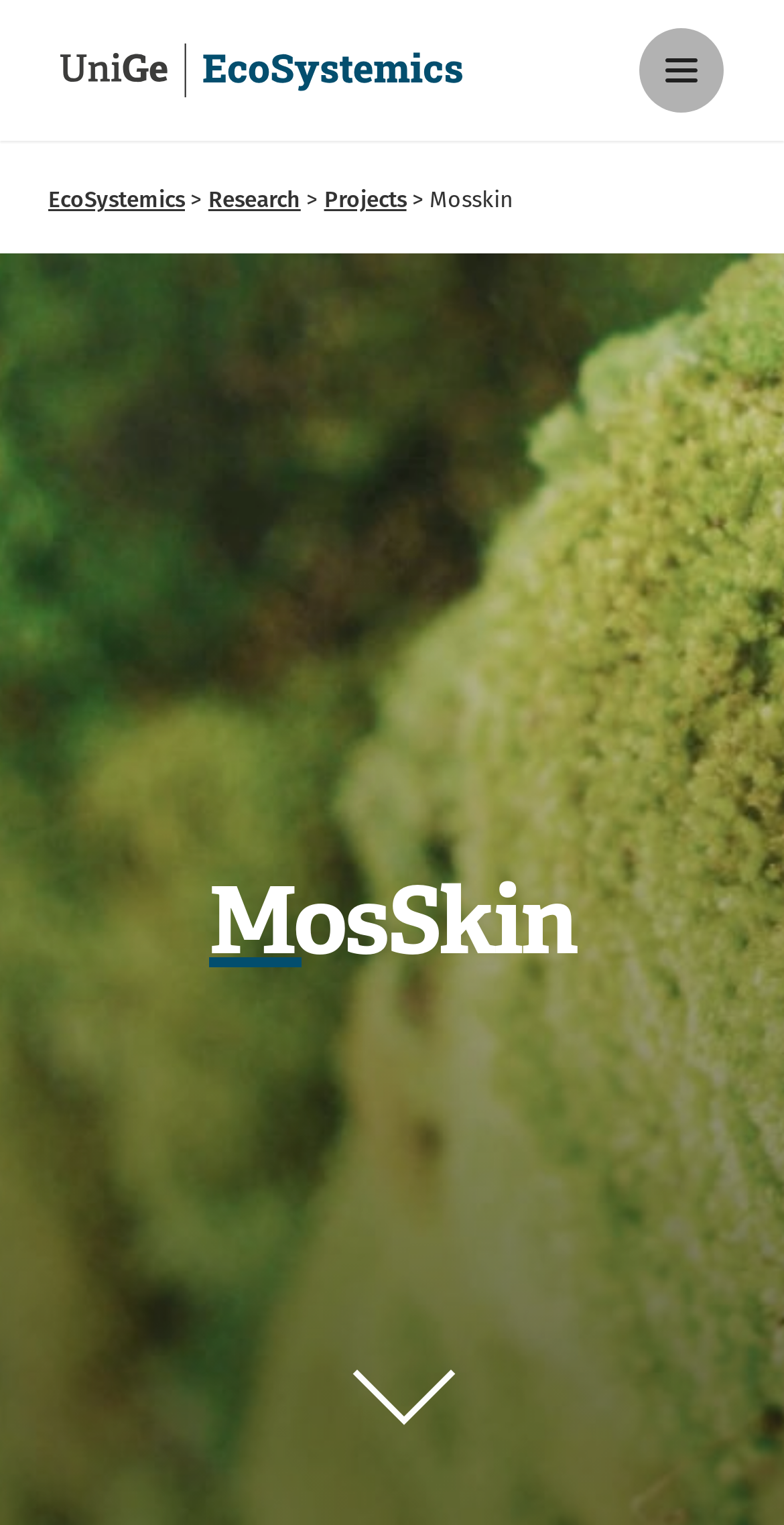Please provide a brief answer to the following inquiry using a single word or phrase:
How many main navigation links are there?

3